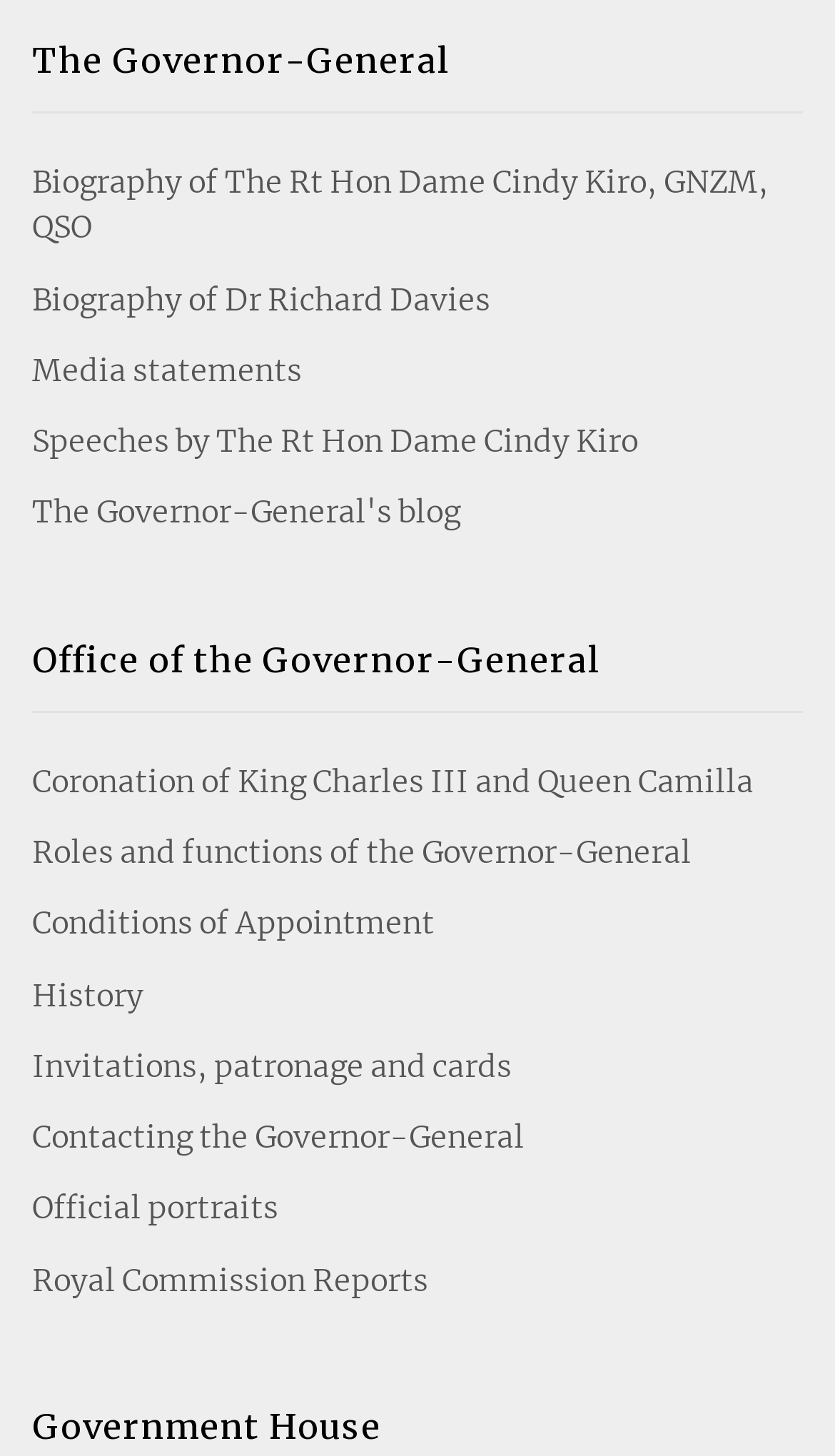Based on the element description: "Biography of Dr Richard Davies", identify the UI element and provide its bounding box coordinates. Use four float numbers between 0 and 1, [left, top, right, bottom].

[0.038, 0.182, 0.962, 0.231]